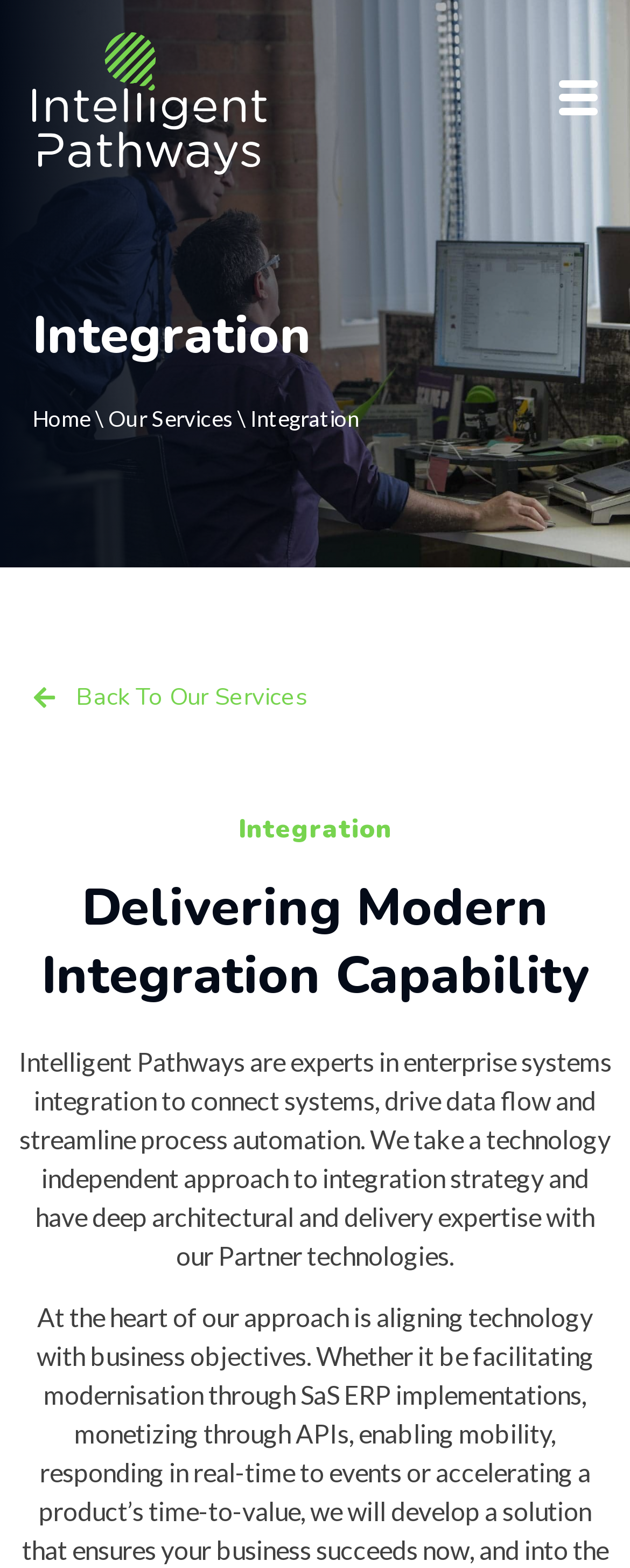Give a short answer to this question using one word or a phrase:
What is the company's level of expertise with their partner technologies?

Deep architectural and delivery expertise